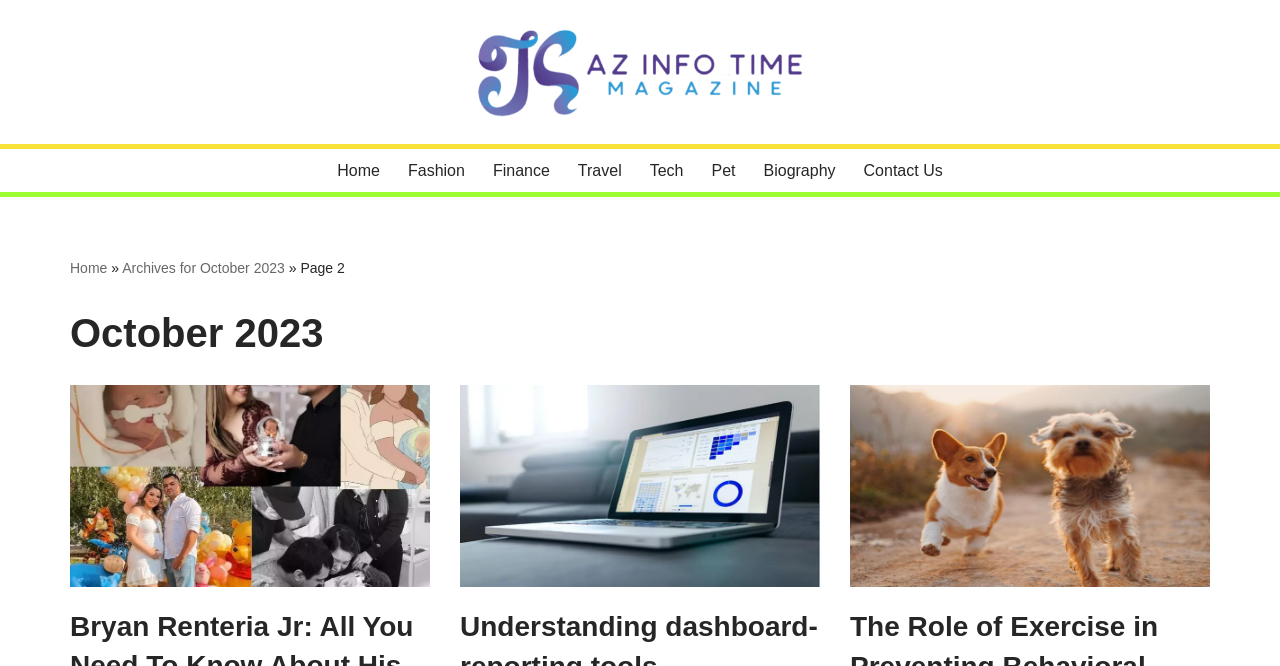Pinpoint the bounding box coordinates of the area that must be clicked to complete this instruction: "Click on the 'Home' link".

[0.264, 0.236, 0.297, 0.276]